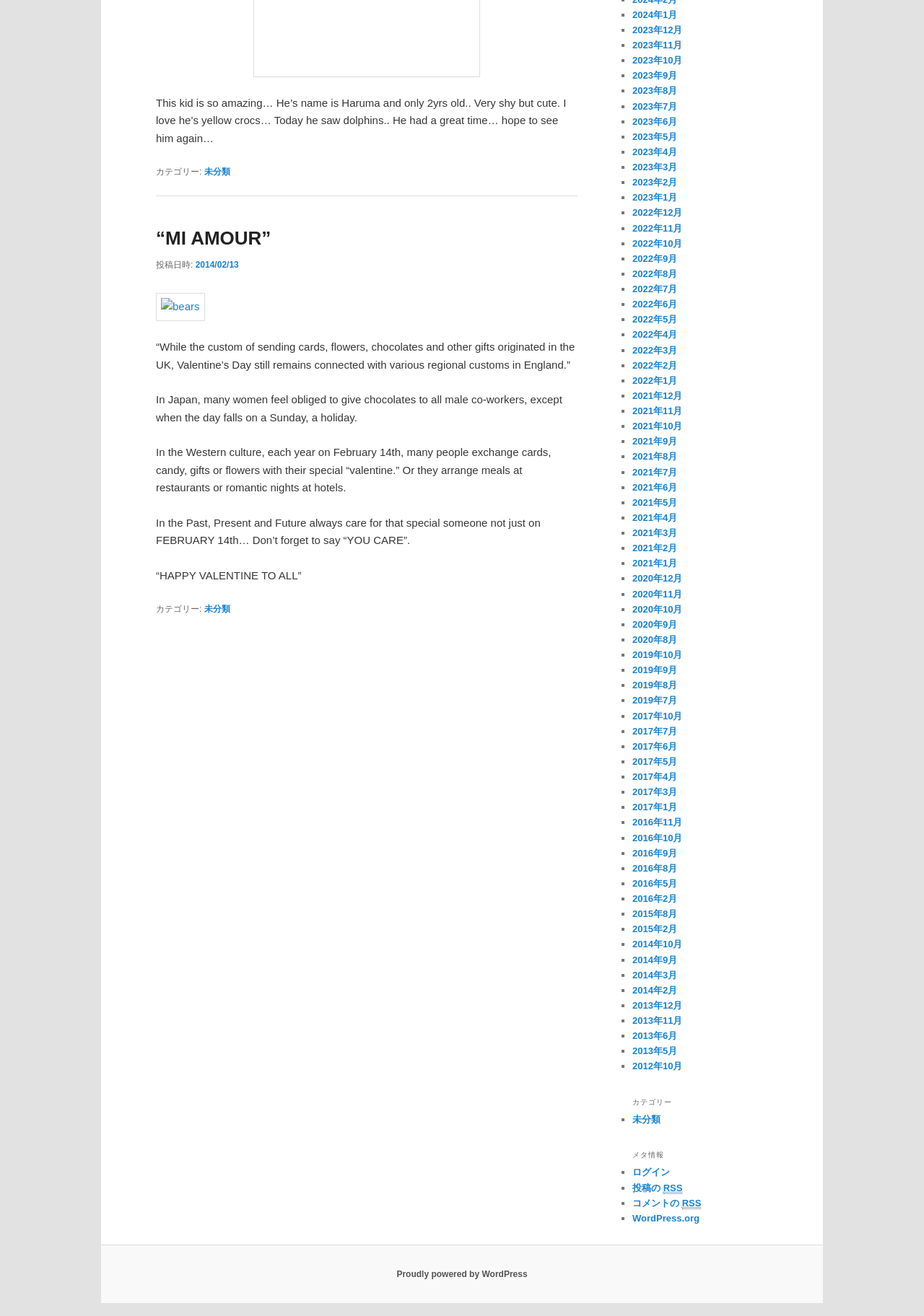Determine the bounding box coordinates of the UI element that matches the following description: "Proudly powered by WordPress". The coordinates should be four float numbers between 0 and 1 in the format [left, top, right, bottom].

[0.429, 0.964, 0.571, 0.972]